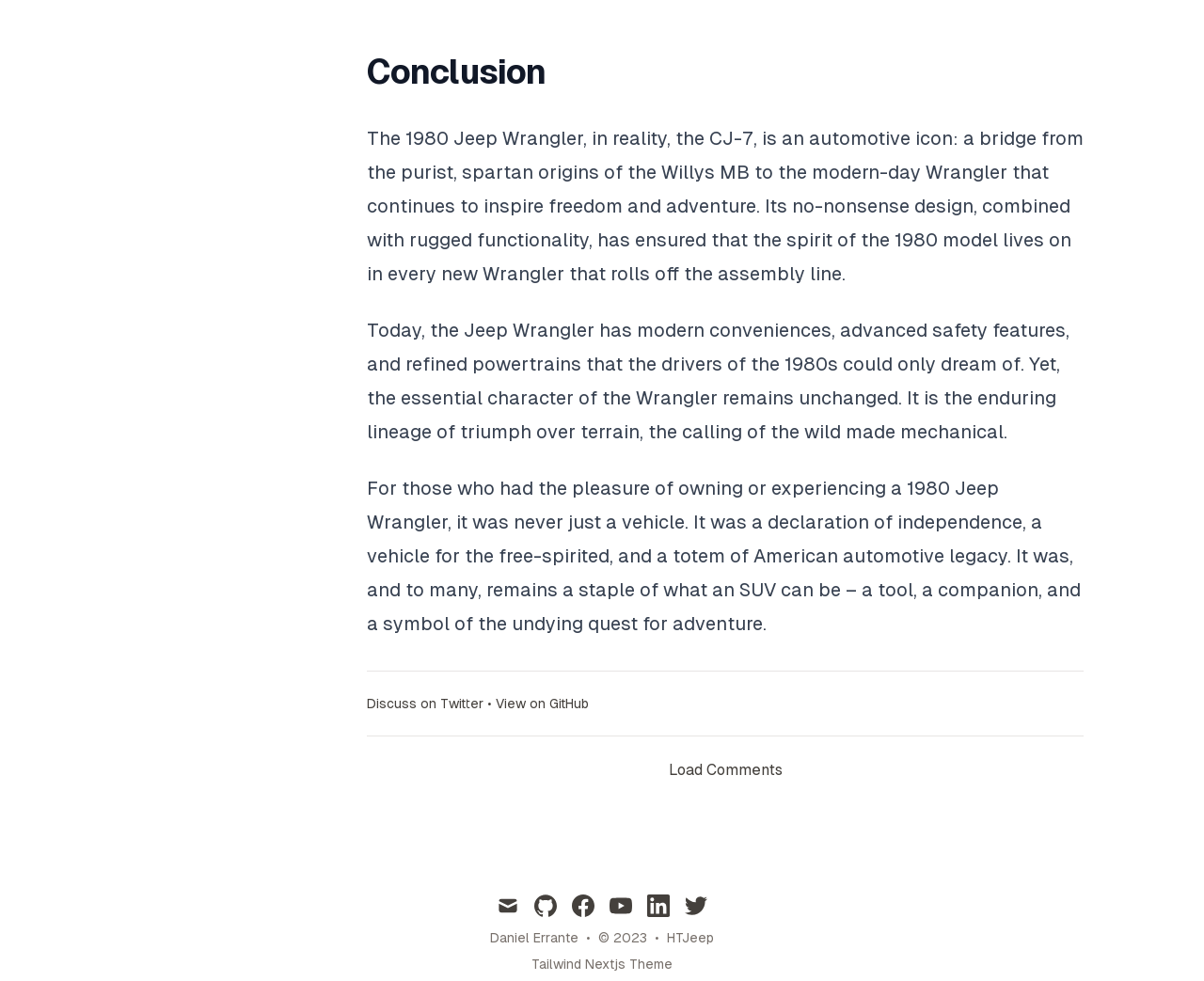How many social media links are present?
Please provide a single word or phrase based on the screenshot.

5